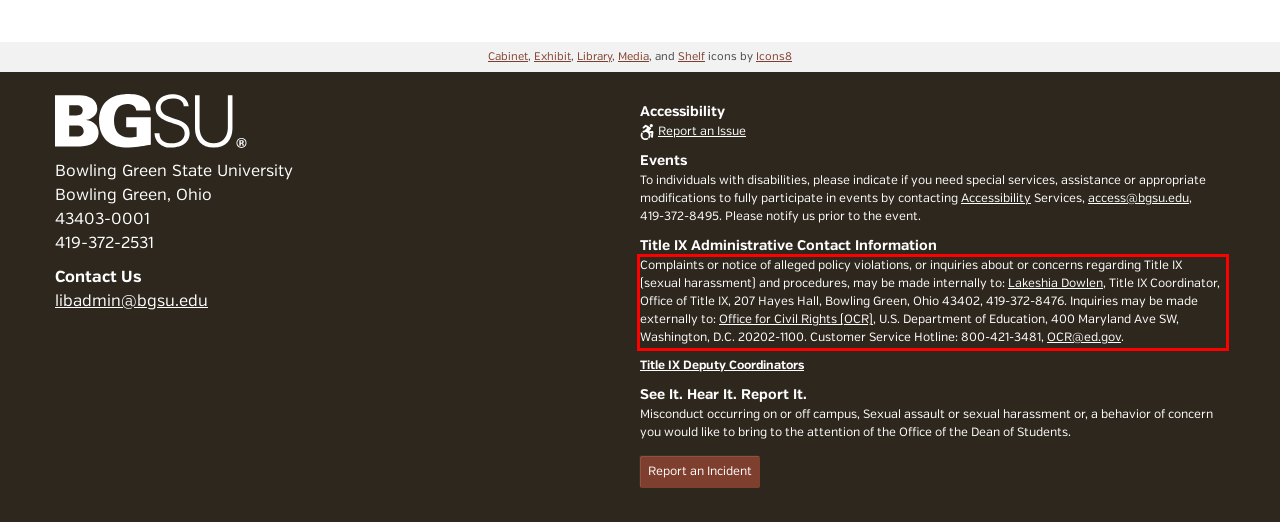Look at the webpage screenshot and recognize the text inside the red bounding box.

Complaints or notice of alleged policy violations, or inquiries about or concerns regarding Title IX (sexual harassment) and procedures, may be made internally to: Lakeshia Dowlen, Title IX Coordinator, Office of Title IX, 207 Hayes Hall, Bowling Green, Ohio 43402, 419‑372‑8476. Inquiries may be made externally to: Office for Civil Rights (OCR), U.S. Department of Education, 400 Maryland Ave SW, Washington, D.C. 20202‑1100. Customer Service Hotline: 800‑421‑3481, OCR@ed.gov.